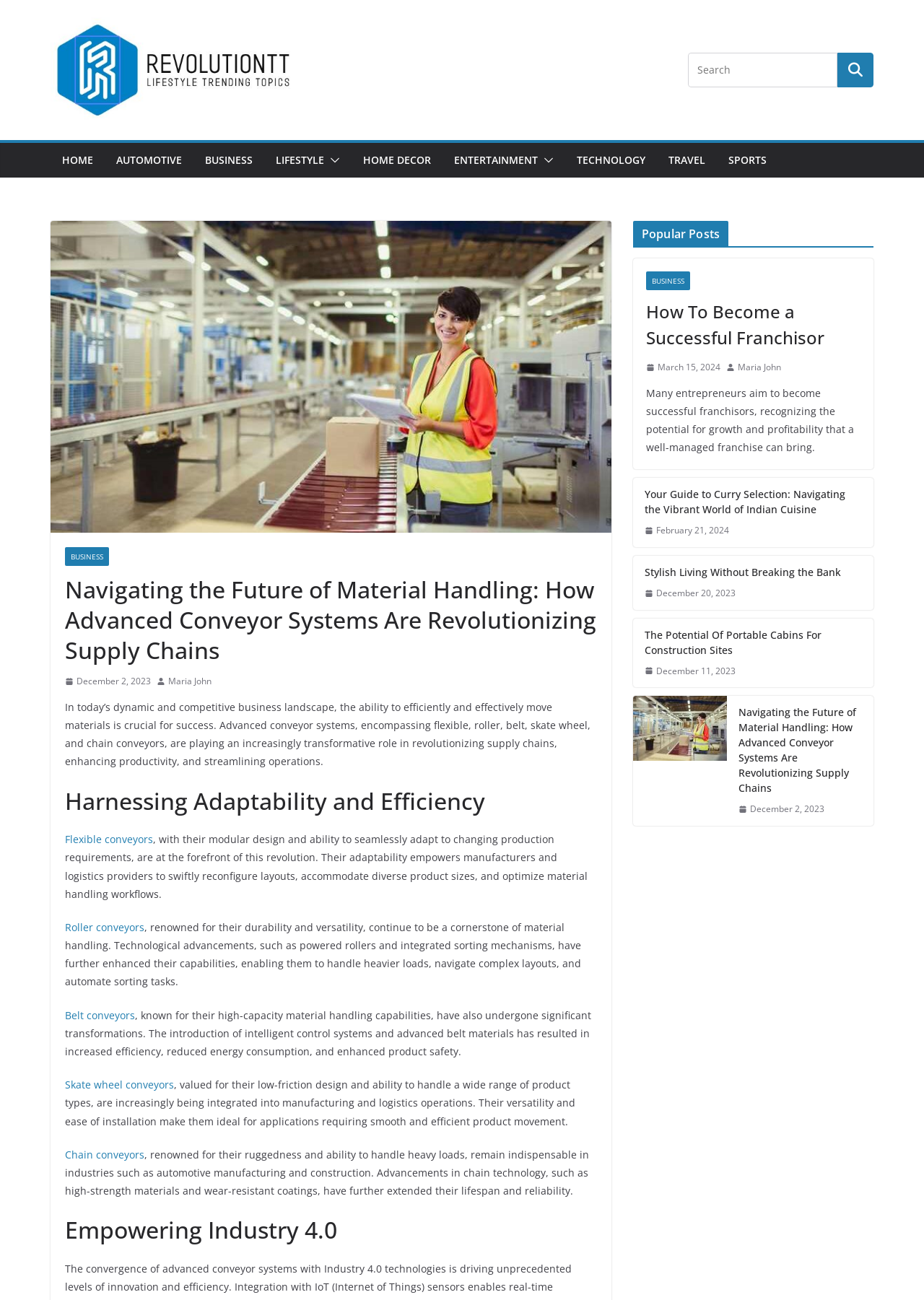Please identify the bounding box coordinates of the element that needs to be clicked to execute the following command: "Contact us". Provide the bounding box using four float numbers between 0 and 1, formatted as [left, top, right, bottom].

None